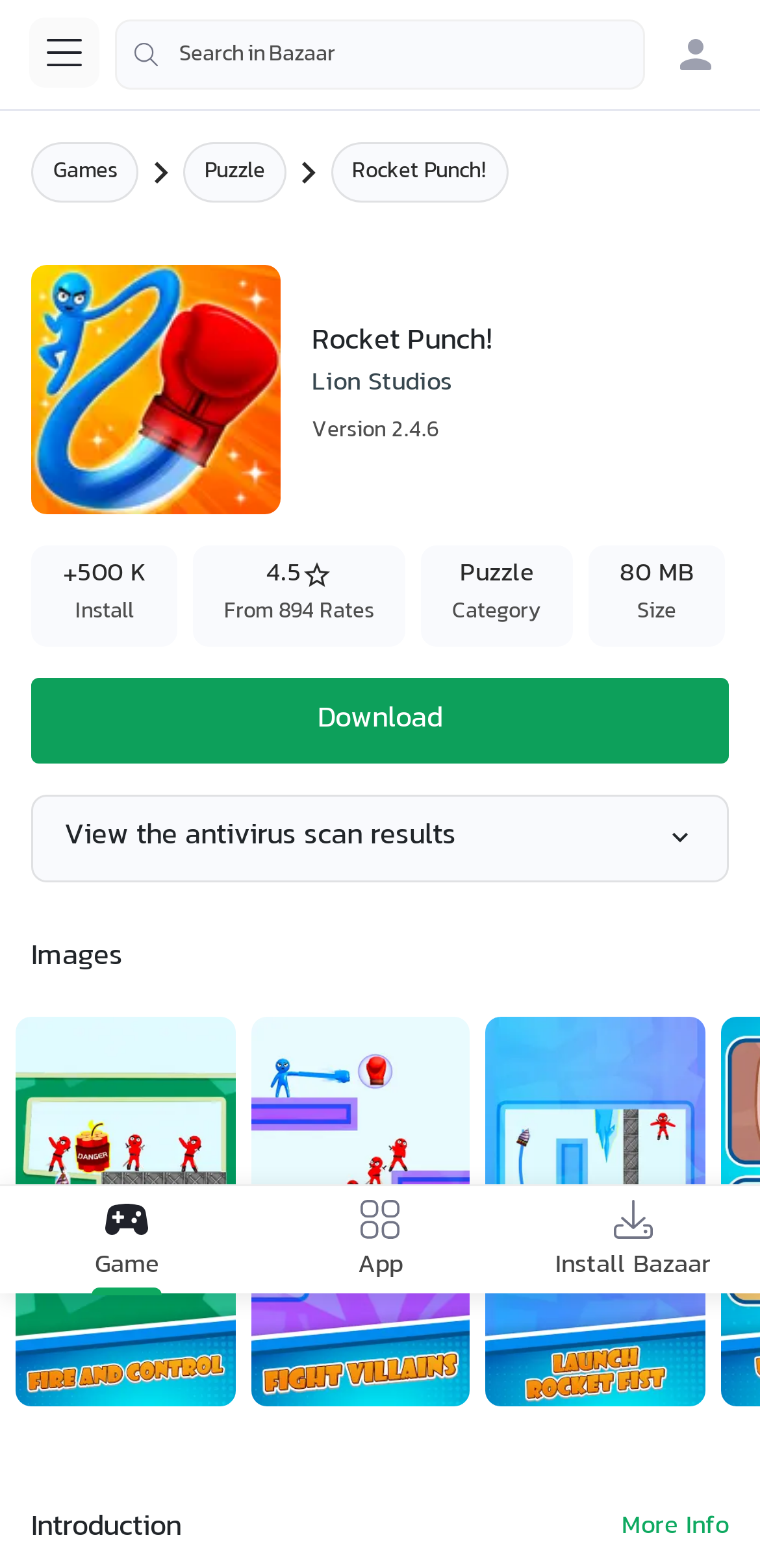Please identify the bounding box coordinates of the area that needs to be clicked to fulfill the following instruction: "Login to Bazaar."

[0.869, 0.012, 0.962, 0.057]